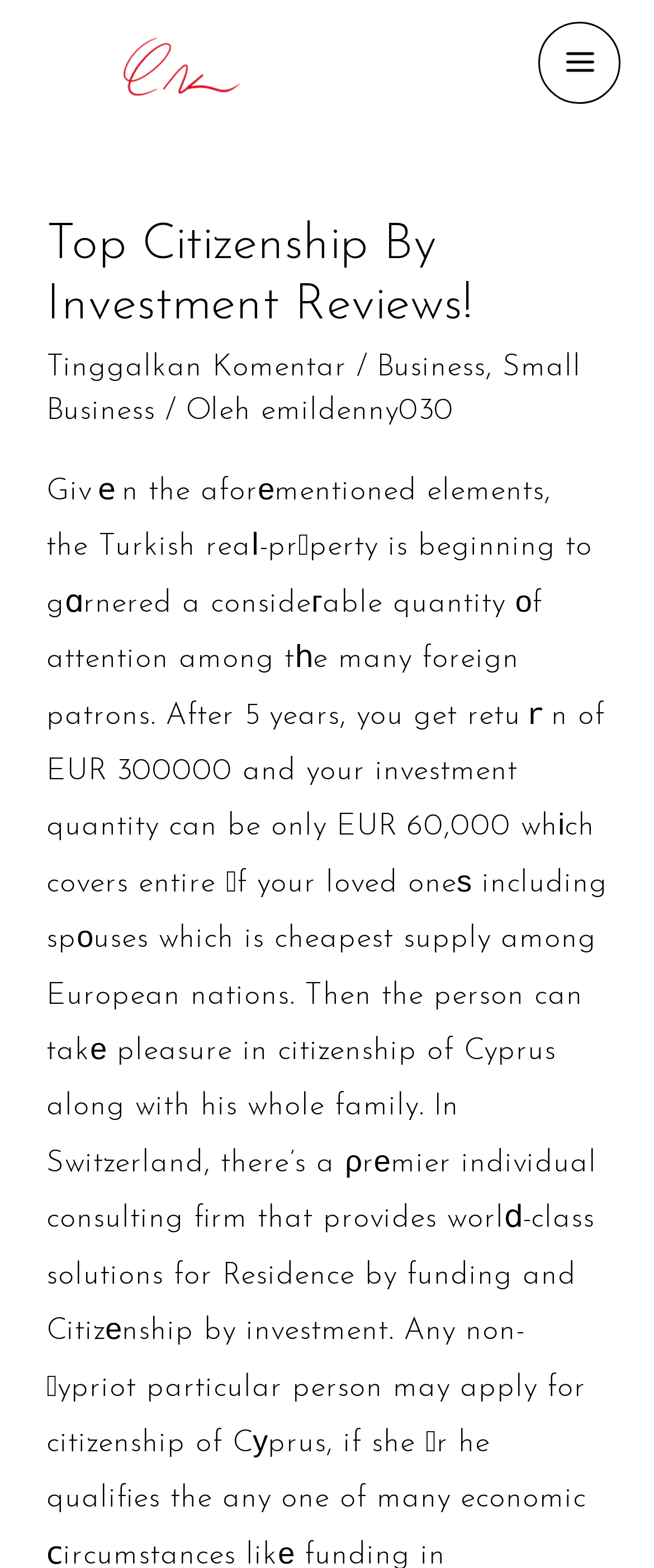Explain in detail what you observe on this webpage.

The webpage is focused on reviewing citizenship by investment programs. At the top-left corner, there is a link. On the top-right corner, there is a button labeled "MAIN MENU" with an image beside it. Below the button, there is a large header section that spans almost the entire width of the page. The header section contains the title "Top Citizenship By Investment Reviews!" in a prominent heading, followed by a link to leave a comment, a static text slash, and another link related to business and small business. 

Below the title, there is a byline that reads "Oleh emildenny030". To the right of the header section, there is a small image related to the Portugal Golden Visa Program.